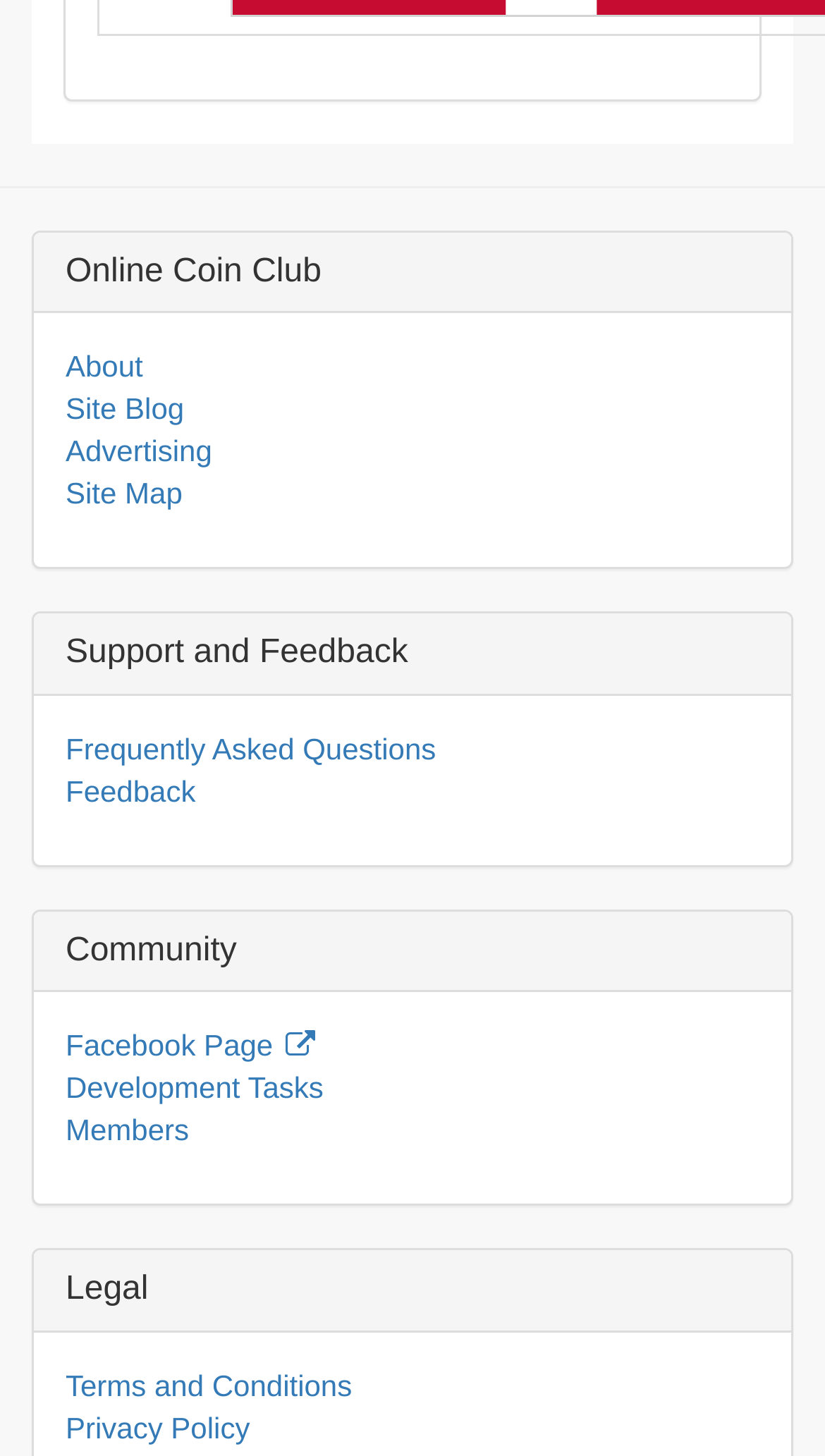Given the element description, predict the bounding box coordinates in the format (top-left x, top-left y, bottom-right x, bottom-right y), using floating point numbers between 0 and 1: Frequently Asked Questions

[0.079, 0.502, 0.528, 0.526]